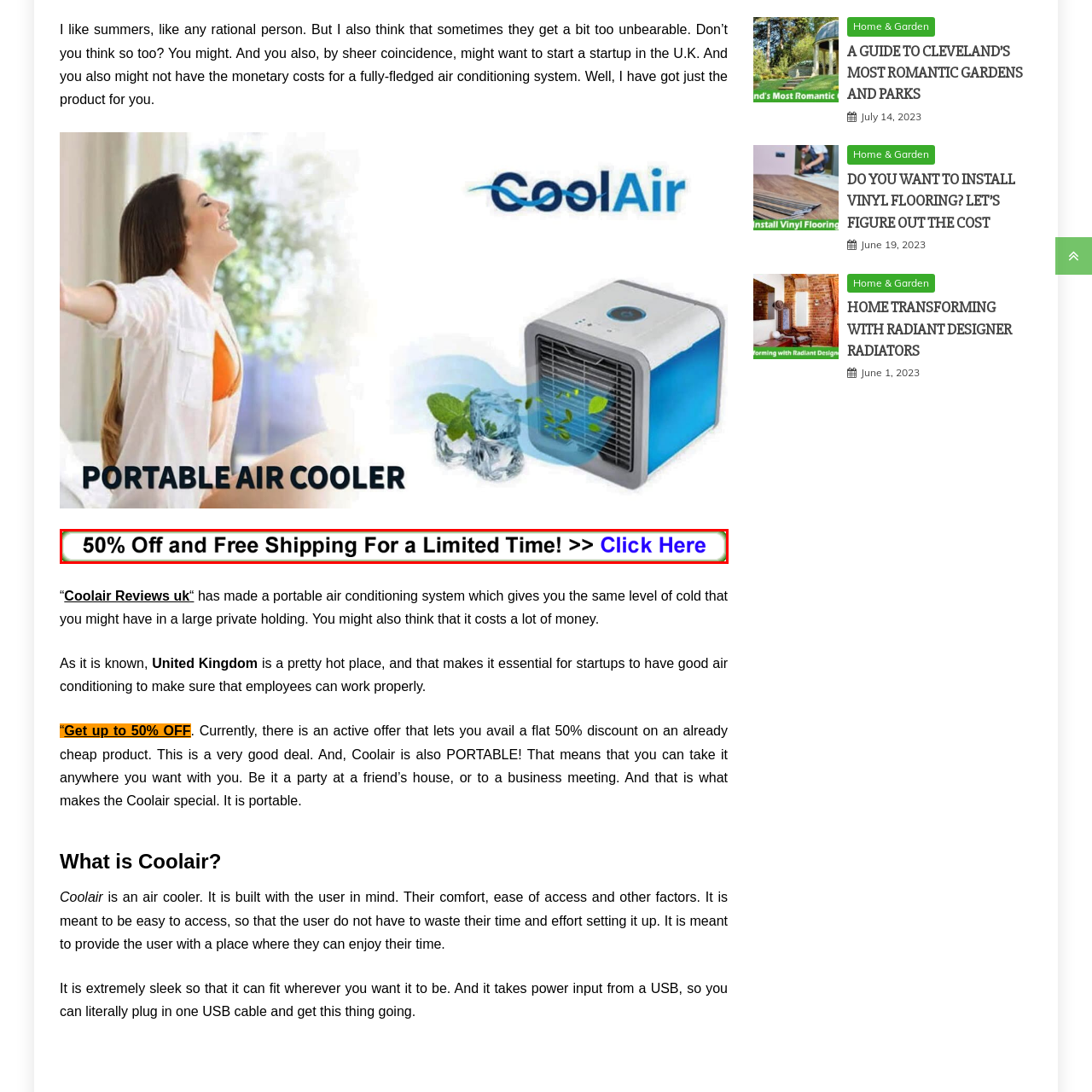Study the part of the image enclosed in the turquoise frame and answer the following question with detailed information derived from the image: 
What is the target audience?

The caption suggests that the offer is targeted at customers interested in products such as portable air conditioning systems, particularly those highlighting the benefits for startups in the U.K. during hot summers.